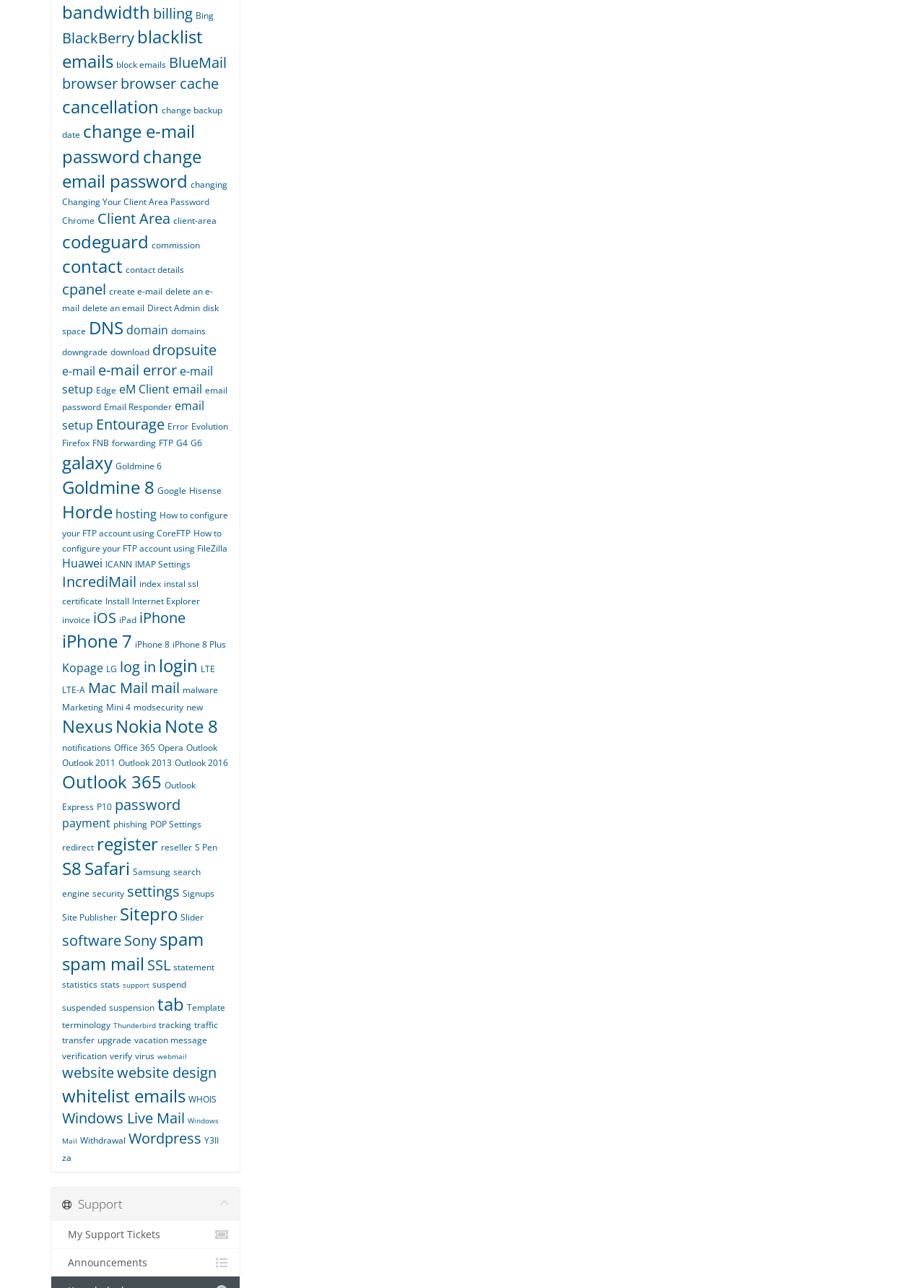Locate and provide the bounding box coordinates for the HTML element that matches this description: "Slider".

[0.195, 0.708, 0.22, 0.717]